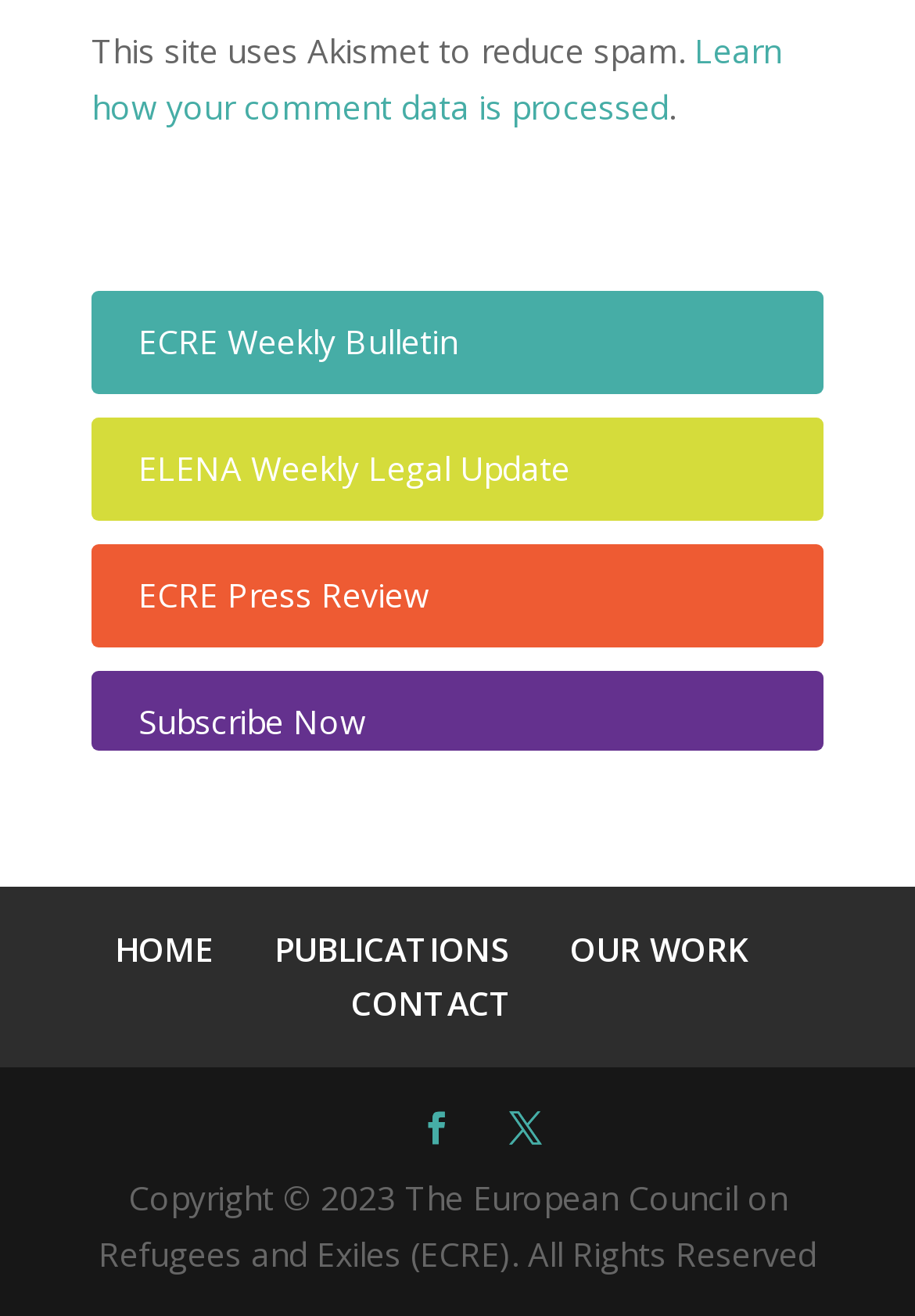Identify the bounding box coordinates of the section to be clicked to complete the task described by the following instruction: "View ECRE Weekly Bulletin". The coordinates should be four float numbers between 0 and 1, formatted as [left, top, right, bottom].

[0.151, 0.243, 0.5, 0.277]